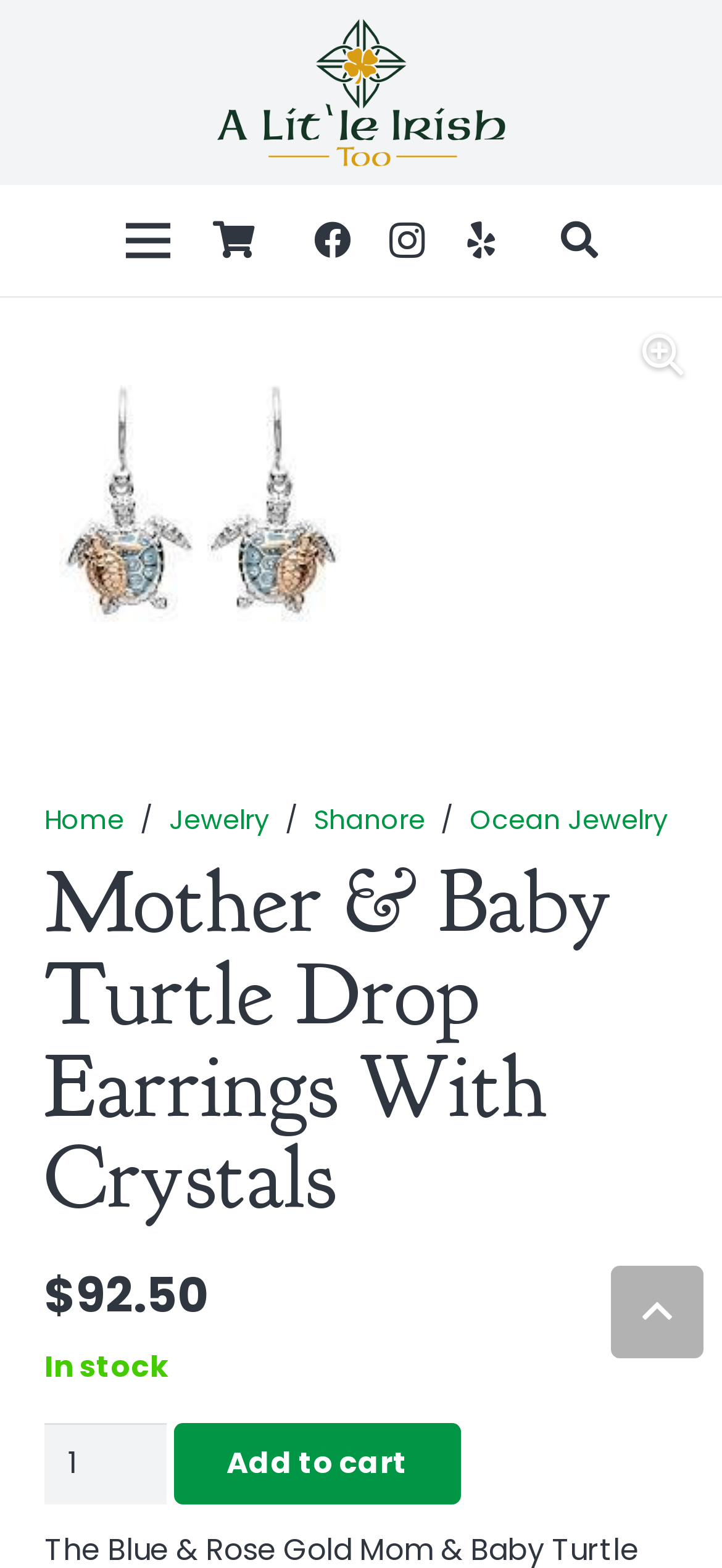Provide the text content of the webpage's main heading.

Mother & Baby Turtle Drop Earrings With Crystals